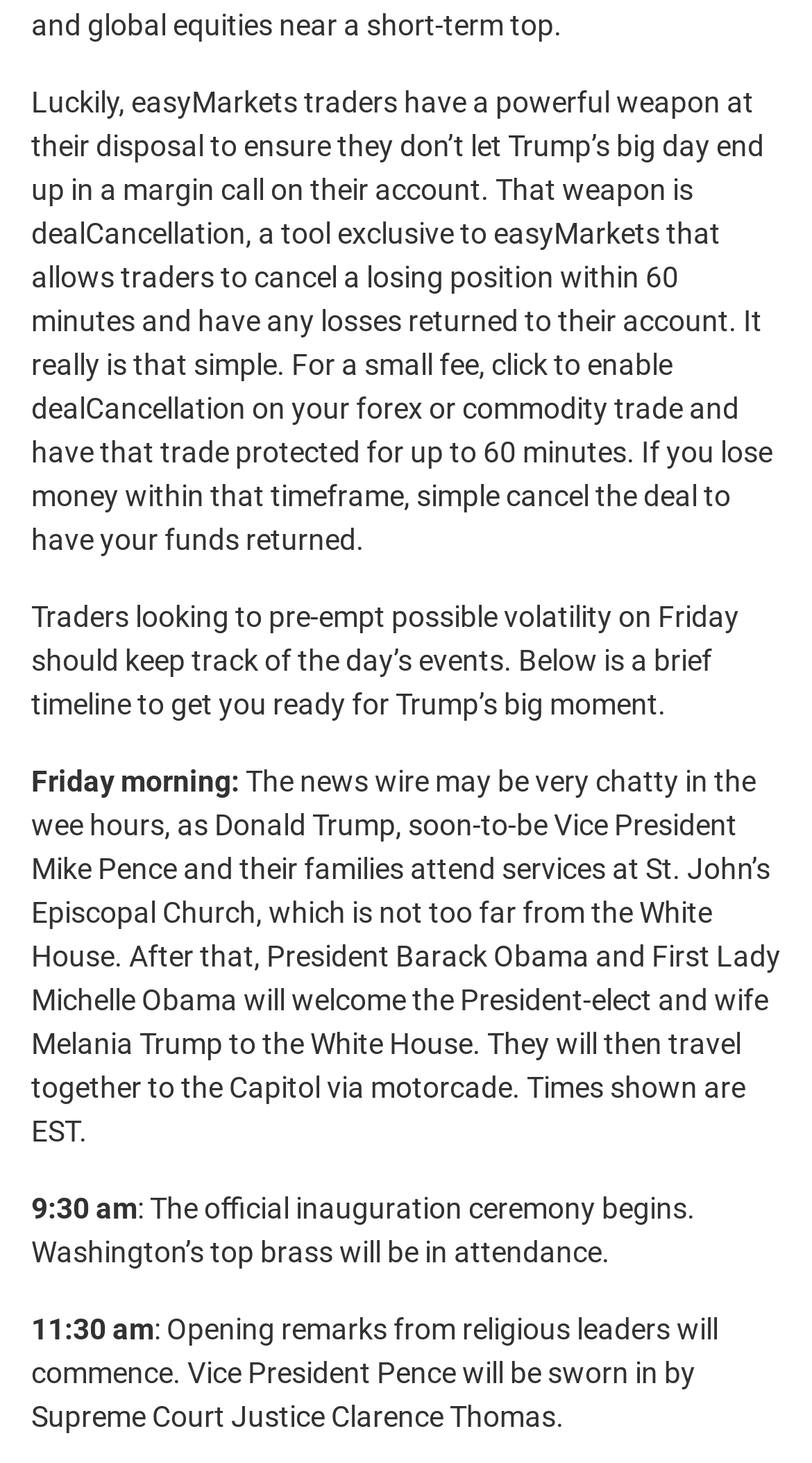Using the information in the image, give a detailed answer to the following question: What is the purpose of the timeline on the webpage?

The timeline on the webpage appears to be tracking the events of Trump's inauguration day, including the morning service, the official inauguration ceremony, and the opening remarks from religious leaders.